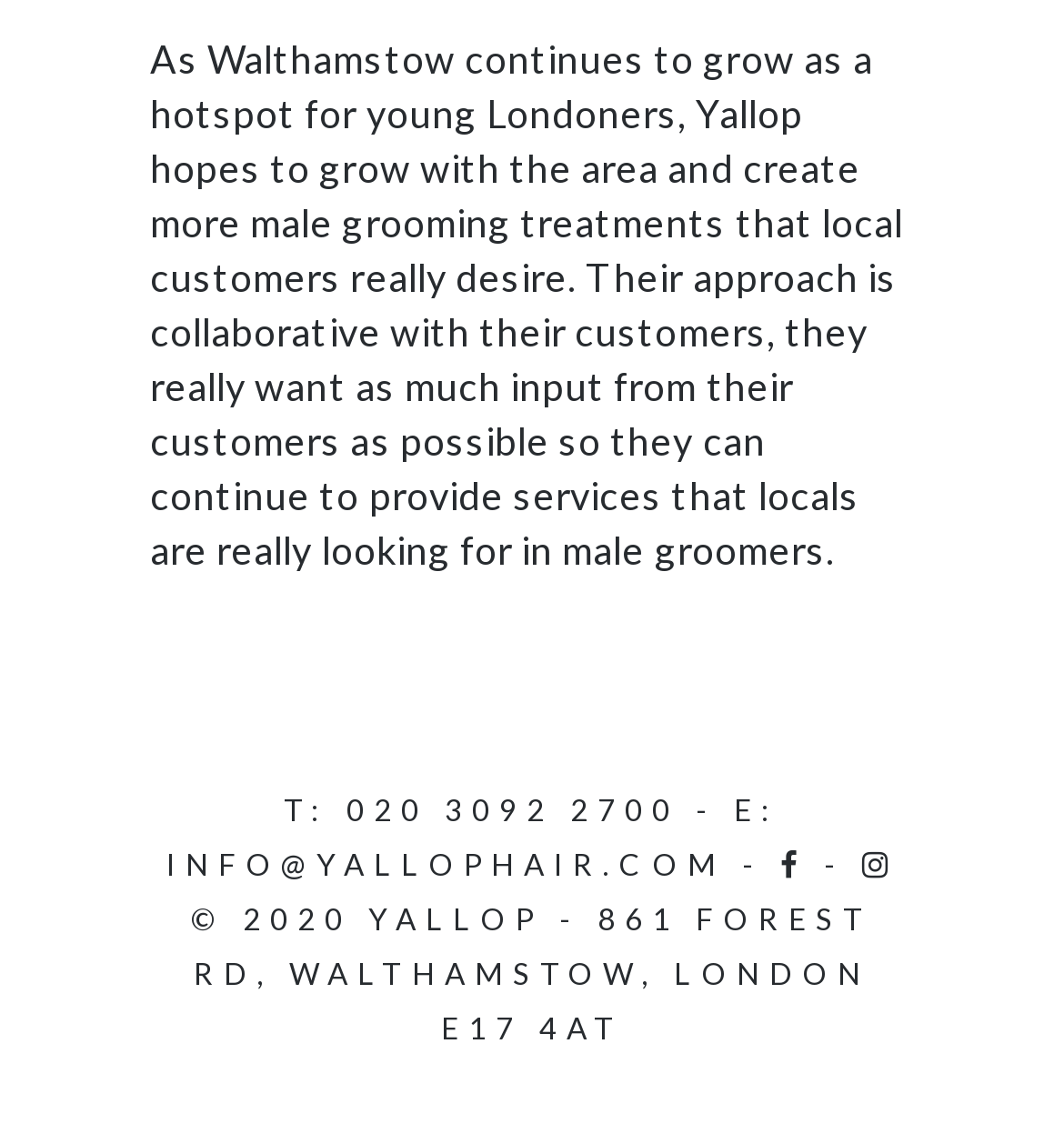What is the email address of Yallop?
Using the image as a reference, give an elaborate response to the question.

I found the email address by looking at the link element that contains the text 'INFO@YALLOPHAIR.COM' which is located next to the phone number at the bottom of the page.